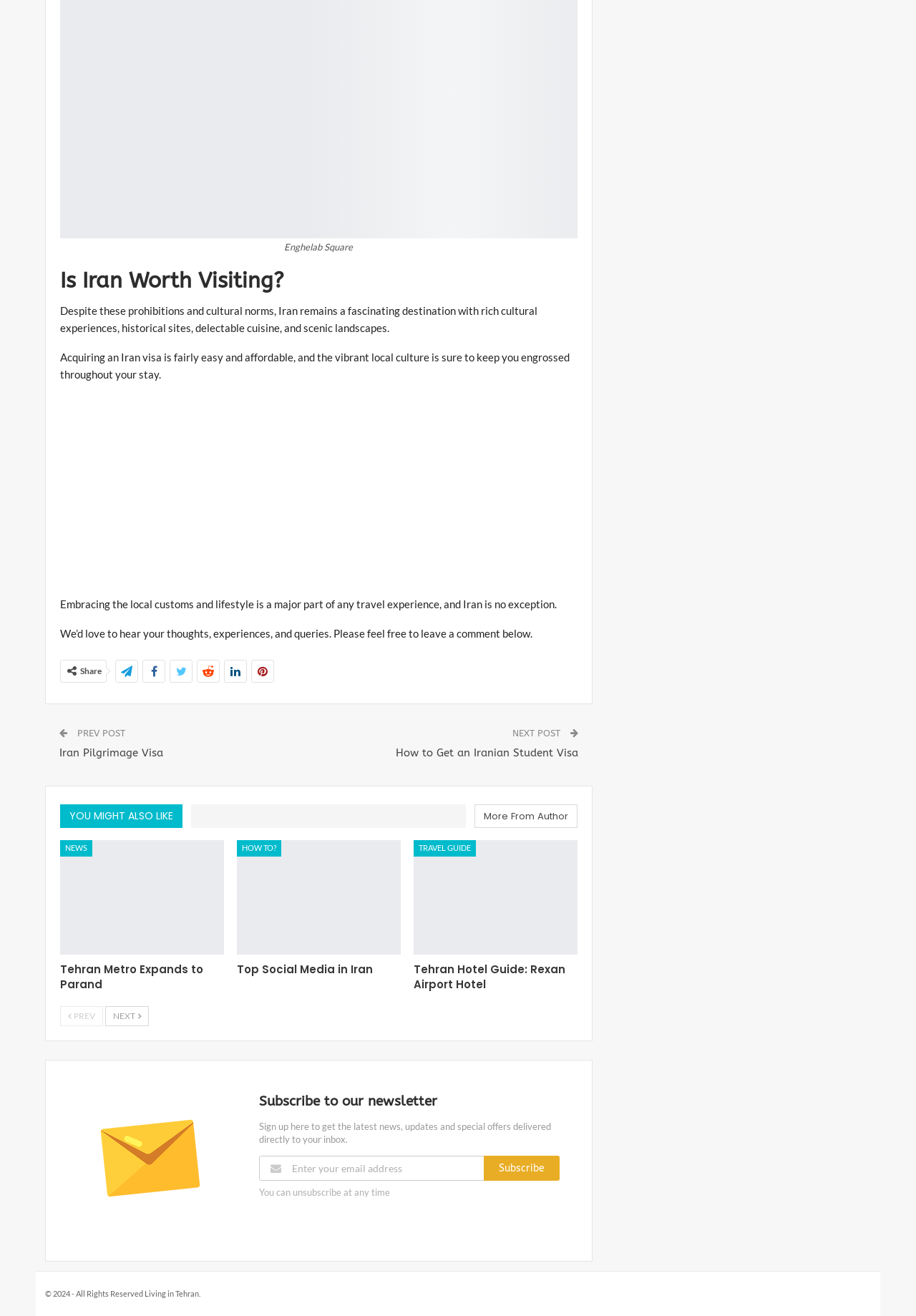What is the topic of the article?
Please answer using one word or phrase, based on the screenshot.

Iran travel